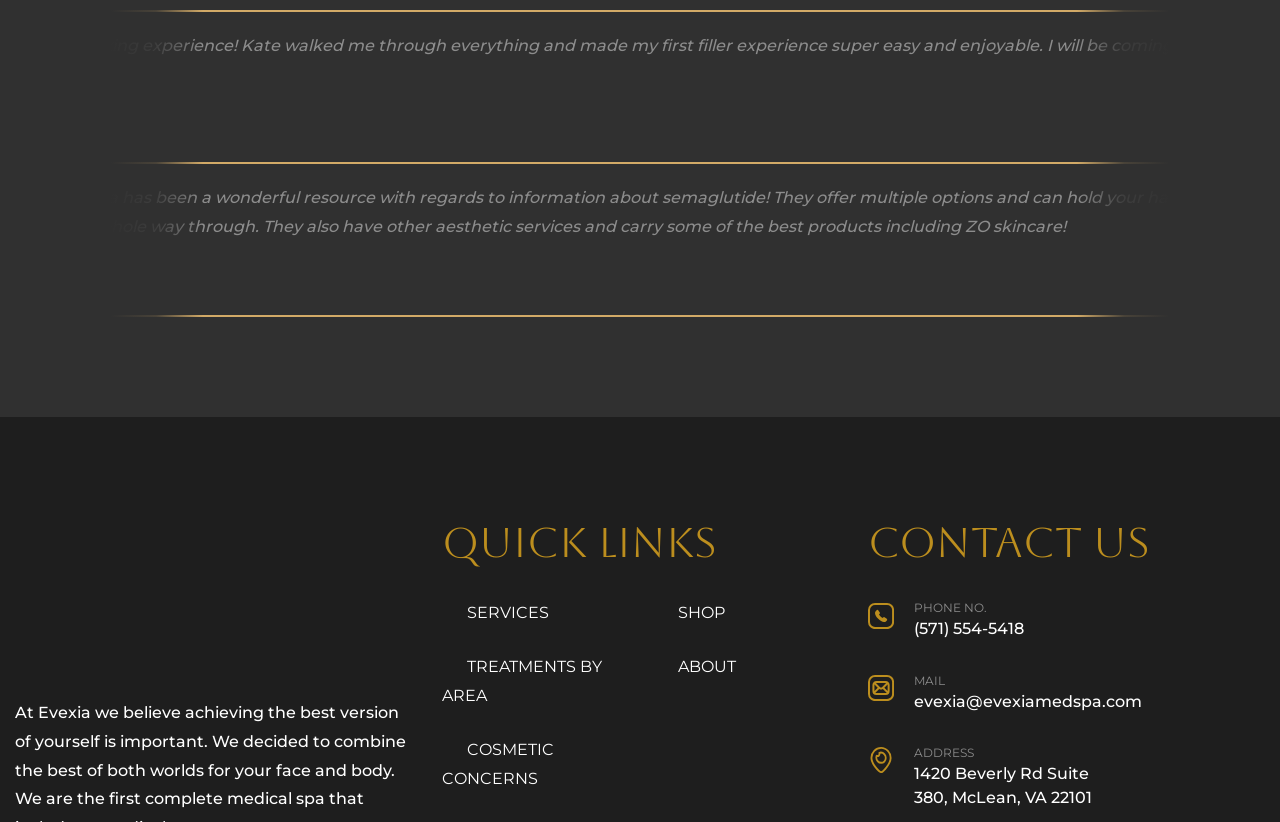Indicate the bounding box coordinates of the element that needs to be clicked to satisfy the following instruction: "Click on the 'PHONE NO. (571) 554-5418' link". The coordinates should be four float numbers between 0 and 1, i.e., [left, top, right, bottom].

[0.678, 0.729, 0.988, 0.78]